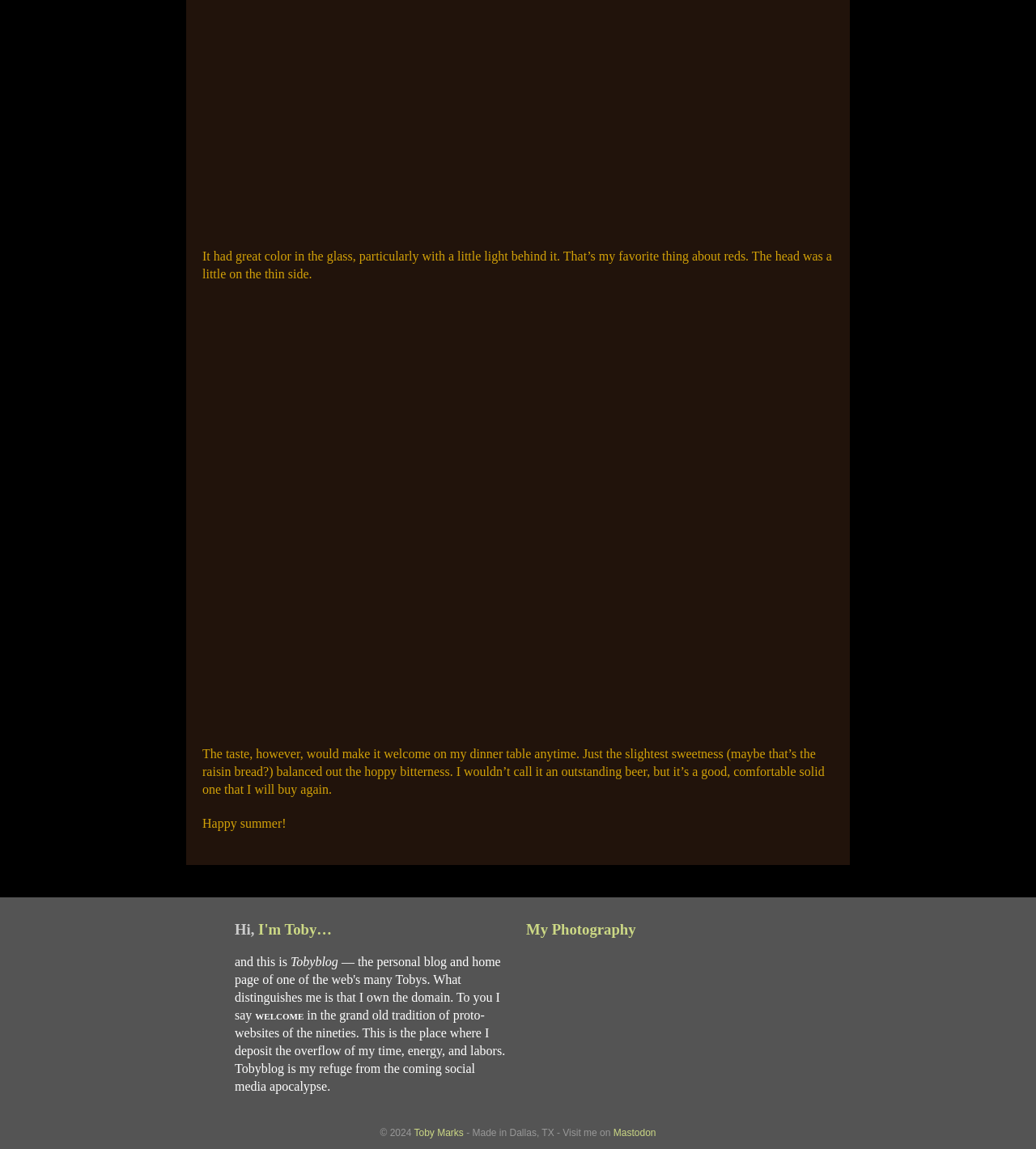What is the tone of the blog post about the beer?
Using the information presented in the image, please offer a detailed response to the question.

The tone of the blog post can be inferred as positive because the author mentions that the beer would be welcome on their dinner table anytime and that they will buy it again, indicating a sense of approval and satisfaction.